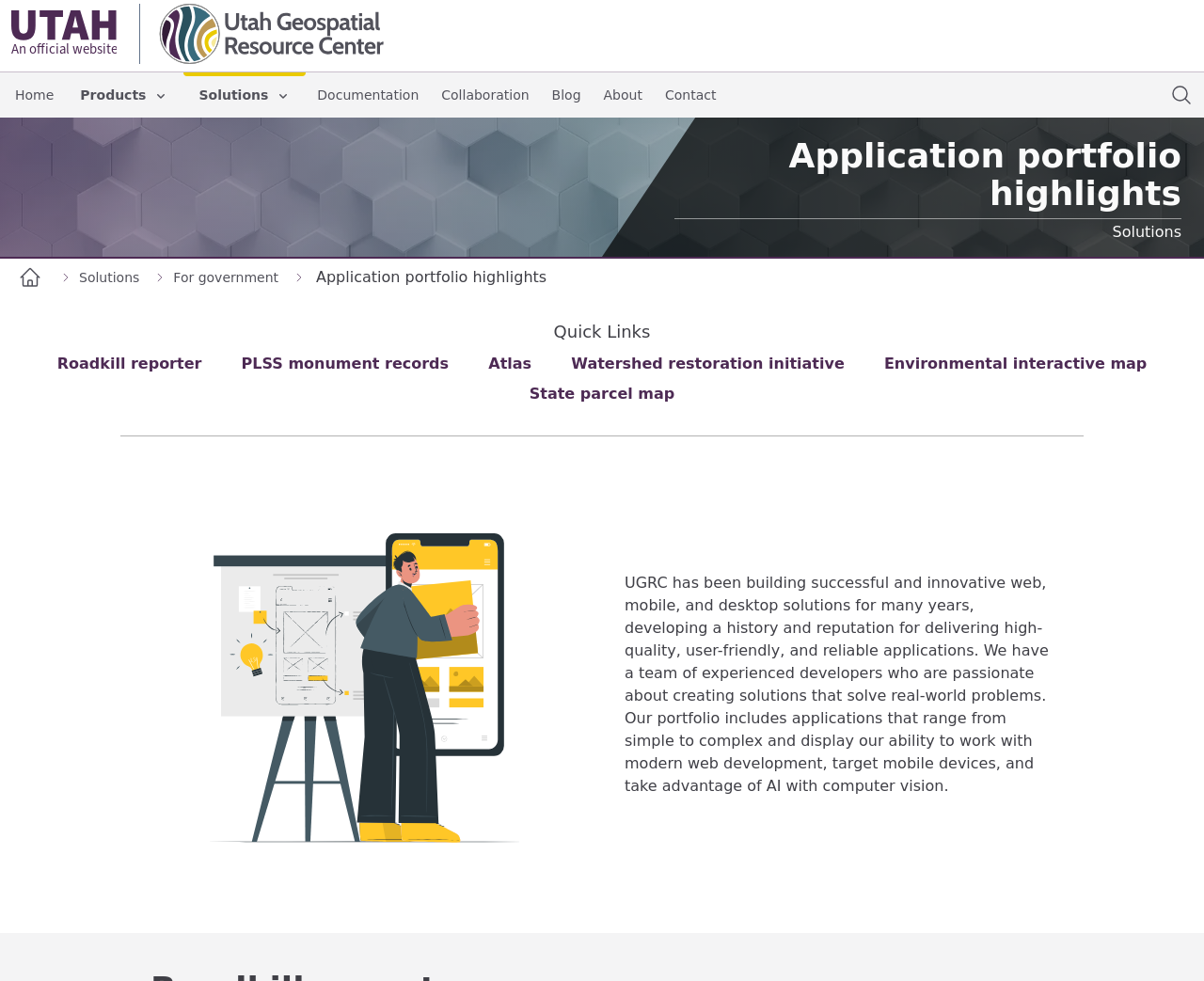Find the bounding box coordinates of the element you need to click on to perform this action: 'Open the site search dialog'. The coordinates should be represented by four float values between 0 and 1, in the format [left, top, right, bottom].

[0.966, 0.078, 0.997, 0.116]